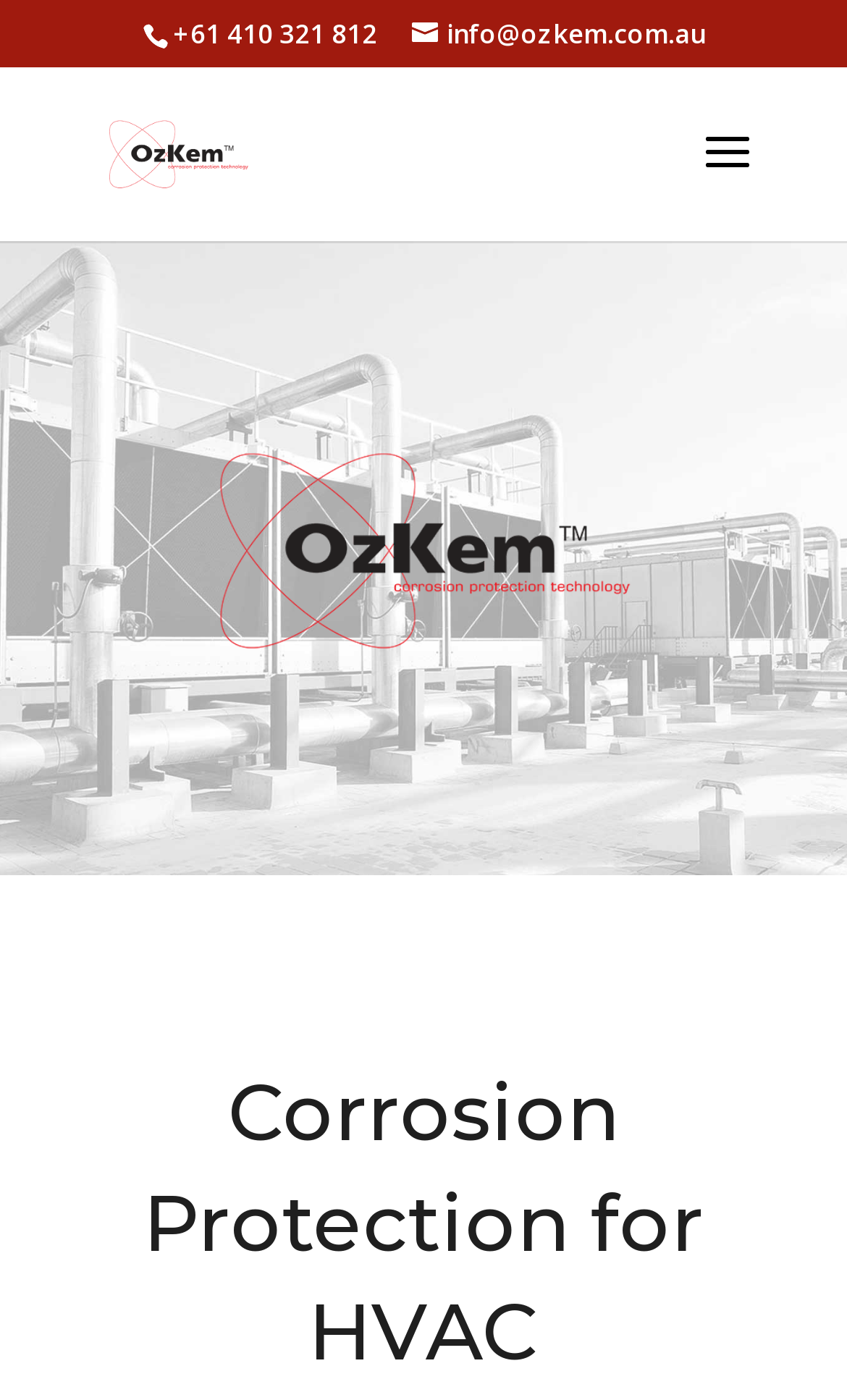Give the bounding box coordinates for the element described as: "alt="OzKem"".

[0.11, 0.093, 0.311, 0.122]